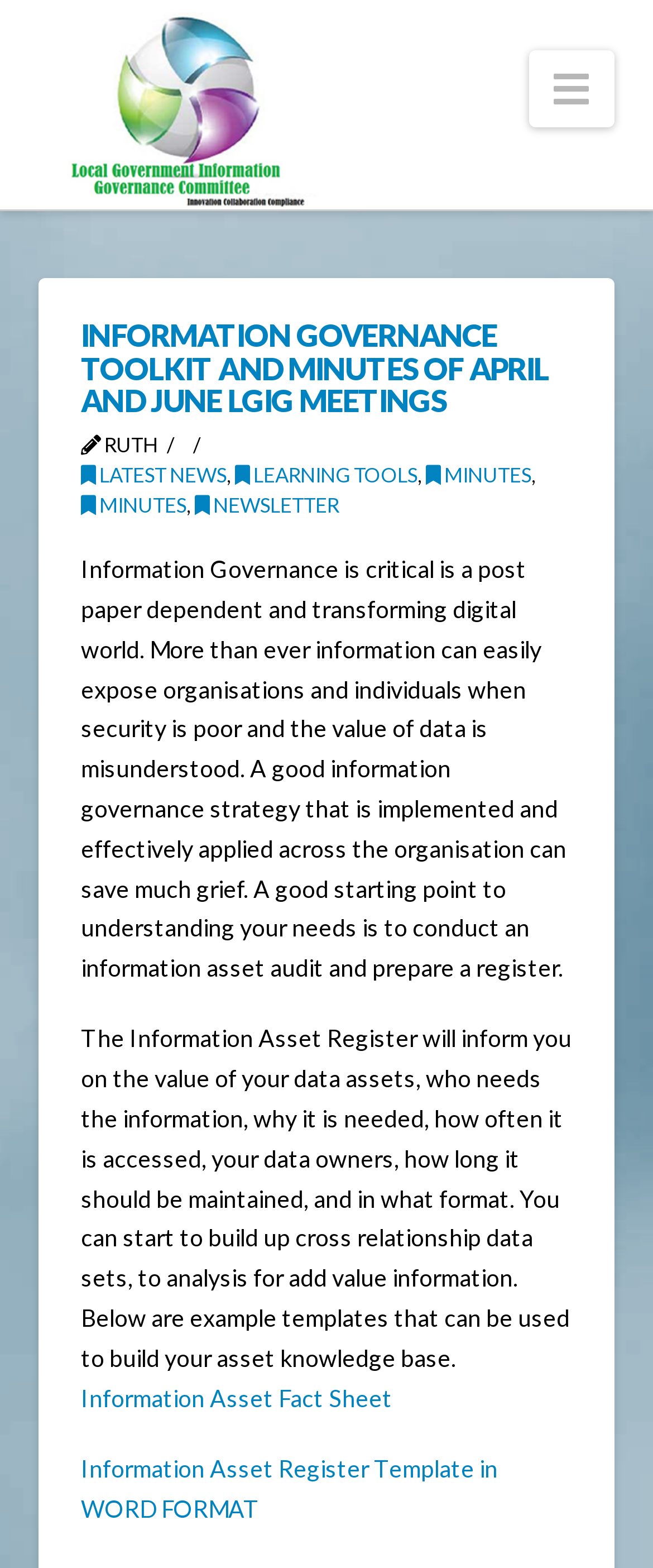Determine the bounding box coordinates of the target area to click to execute the following instruction: "Click on Local Government Information Governance Comittee."

[0.06, 0.007, 0.509, 0.134]